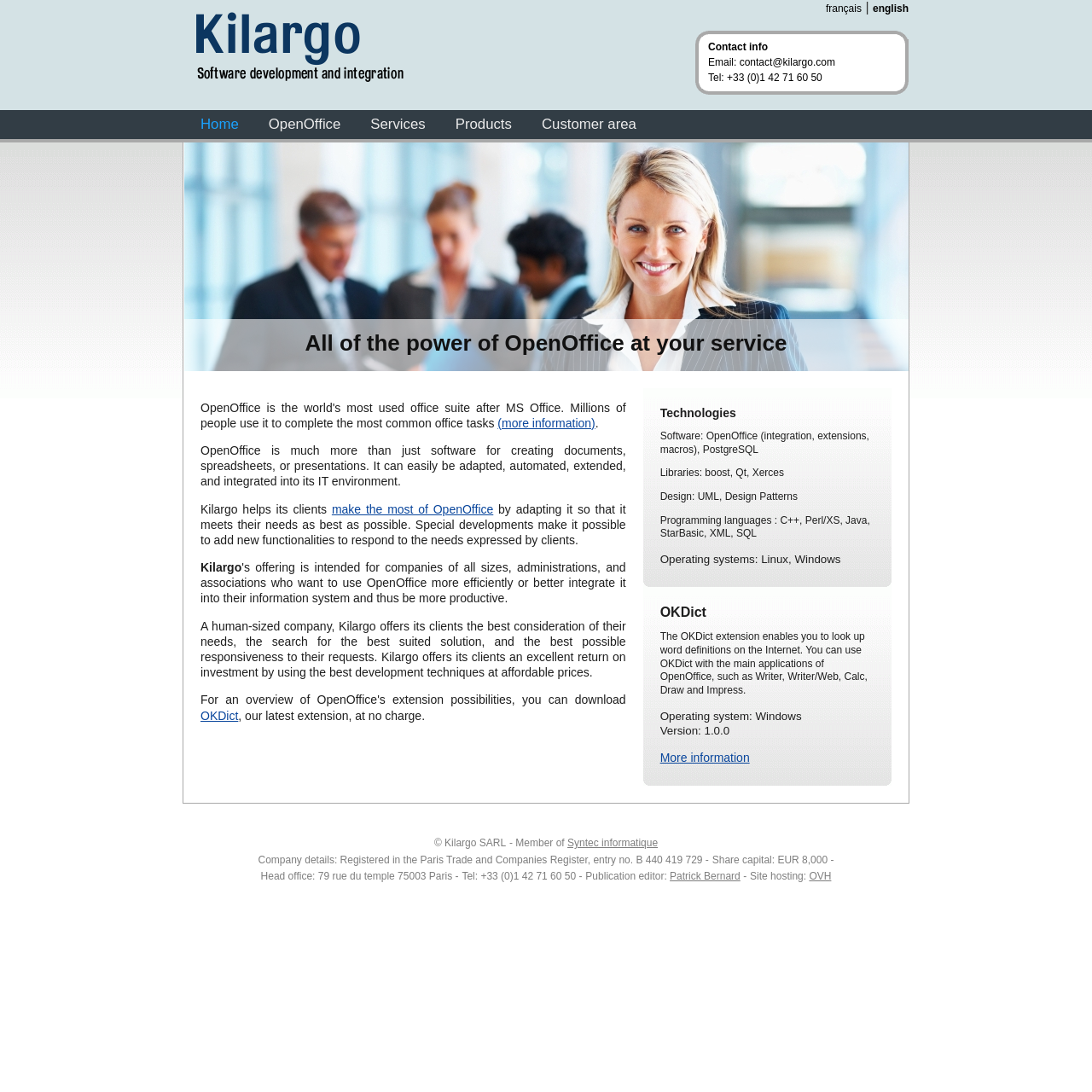What is the phone number for contact?
Please analyze the image and answer the question with as much detail as possible.

The phone number for contact can be found in the contact information section, which is located at the bottom of the webpage. It is written as 'Tel: +33 (0)1 42 71 60 50'.